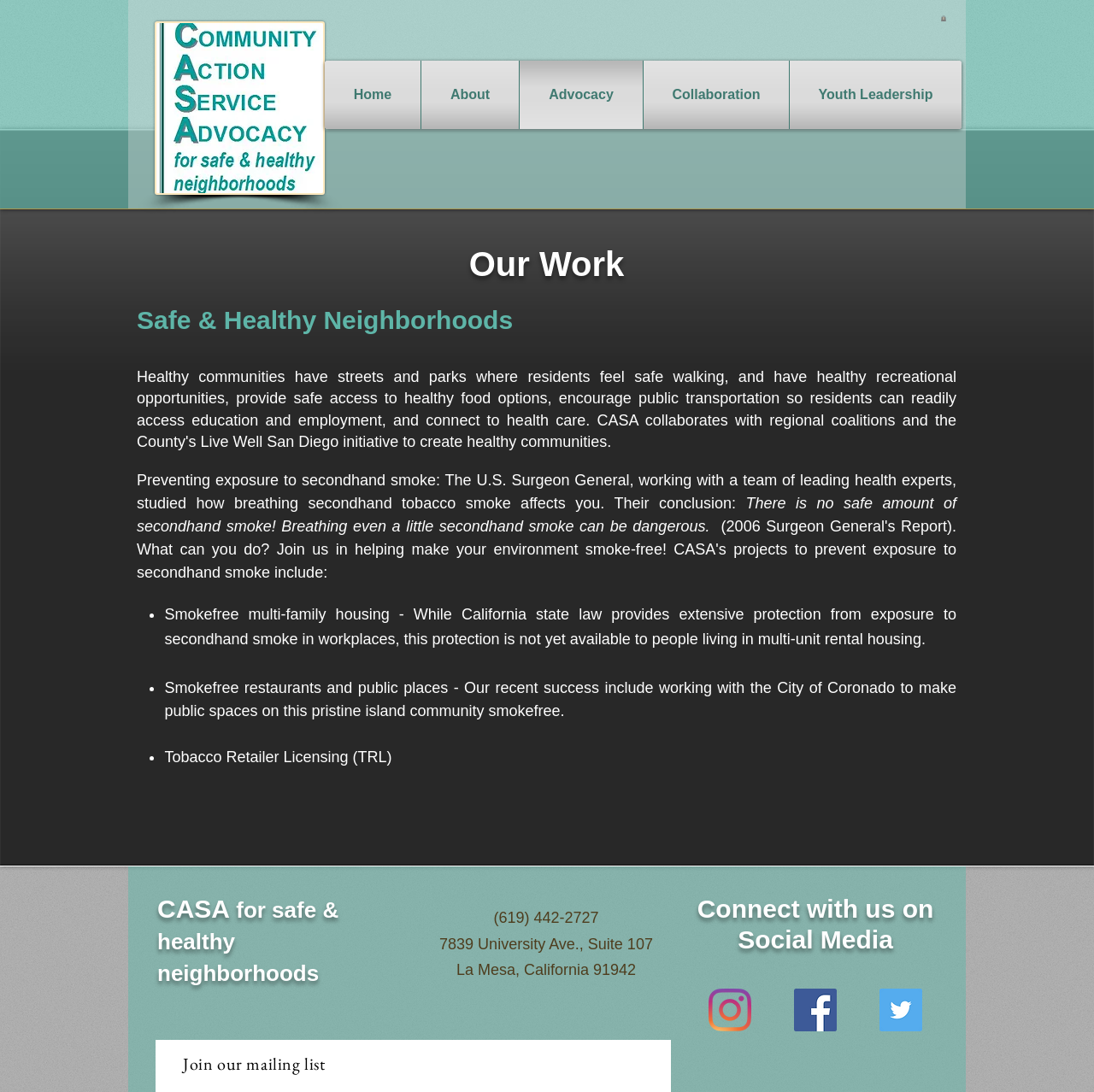What is the organization's name?
Respond to the question with a single word or phrase according to the image.

CASA